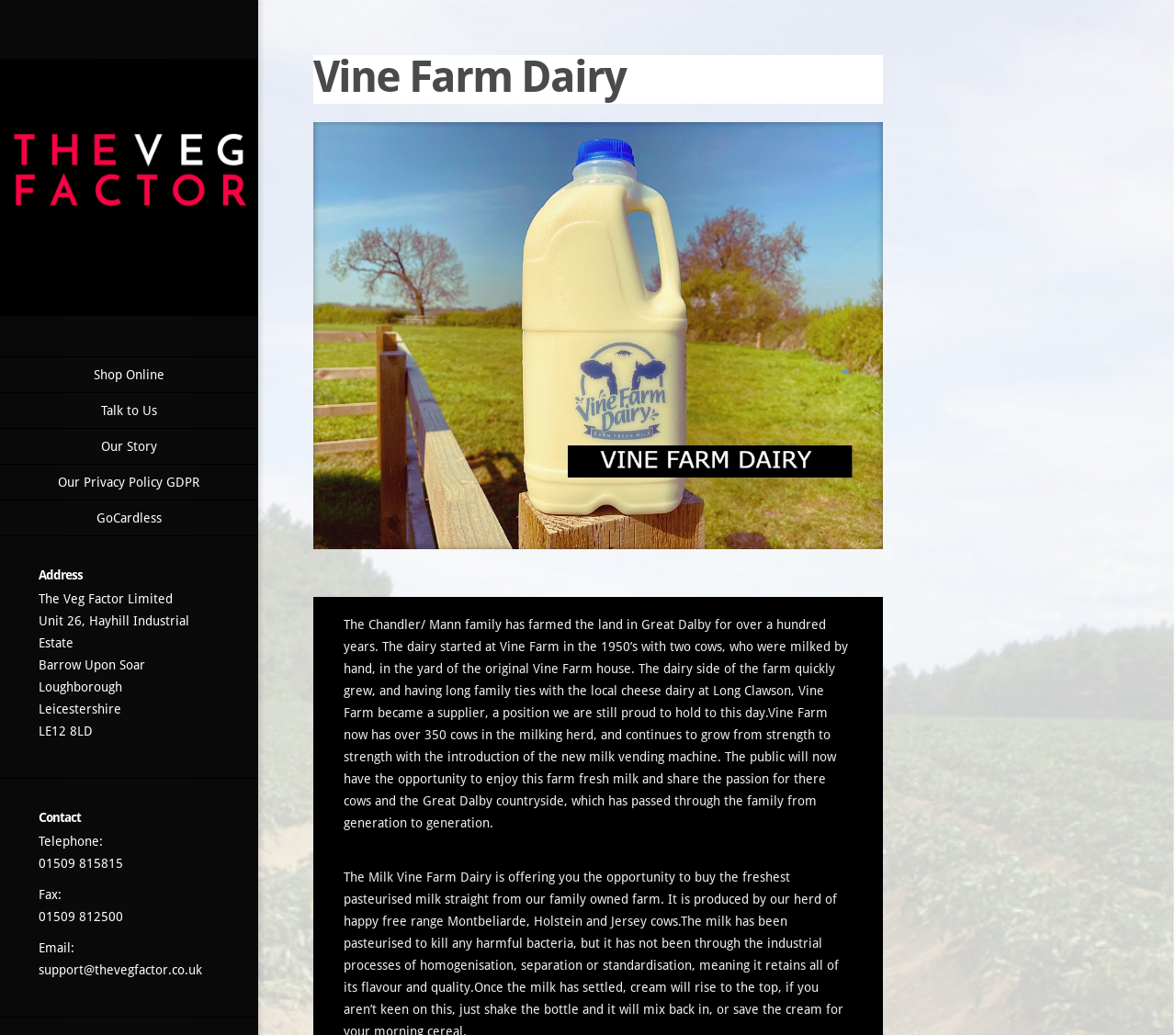Please find and report the primary heading text from the webpage.

Vine Farm Dairy